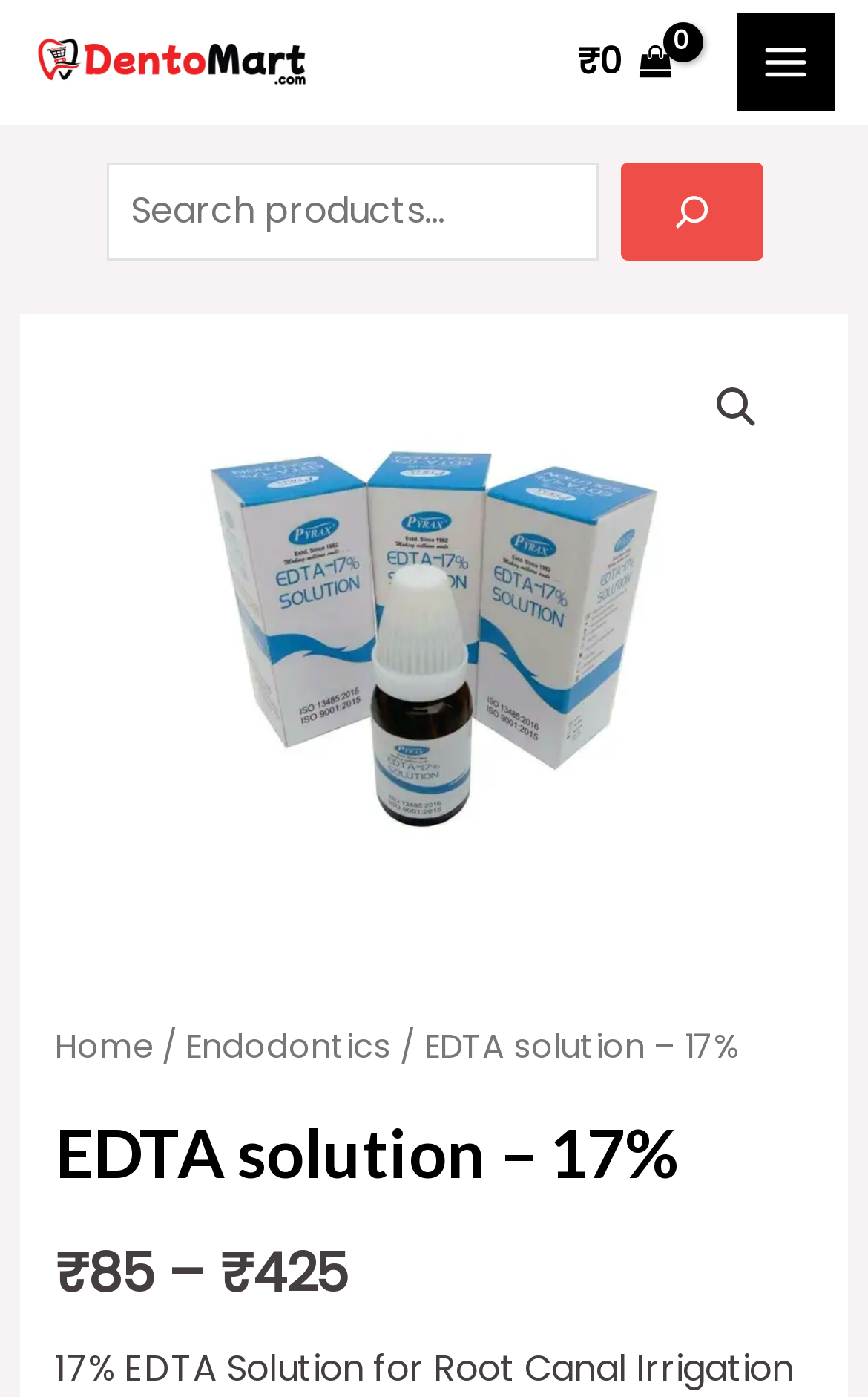Determine the bounding box coordinates of the region to click in order to accomplish the following instruction: "View product details". Provide the coordinates as four float numbers between 0 and 1, specifically [left, top, right, bottom].

[0.063, 0.796, 0.937, 0.854]